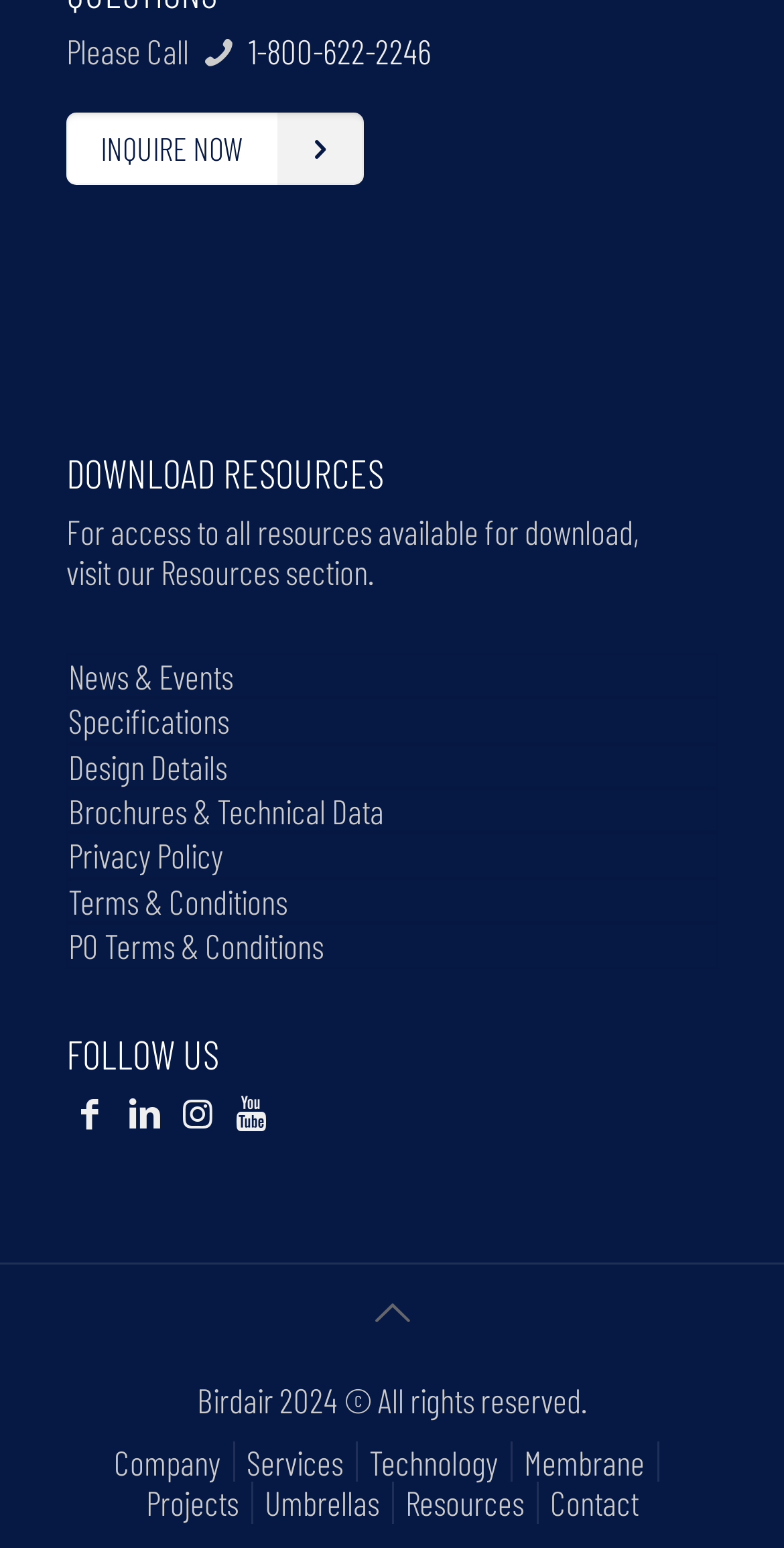Carefully examine the image and provide an in-depth answer to the question: What is the phone number to call?

The phone number to call is found in the top section of the webpage, next to the 'Please Call' text, which is '1-800-622-2246'.